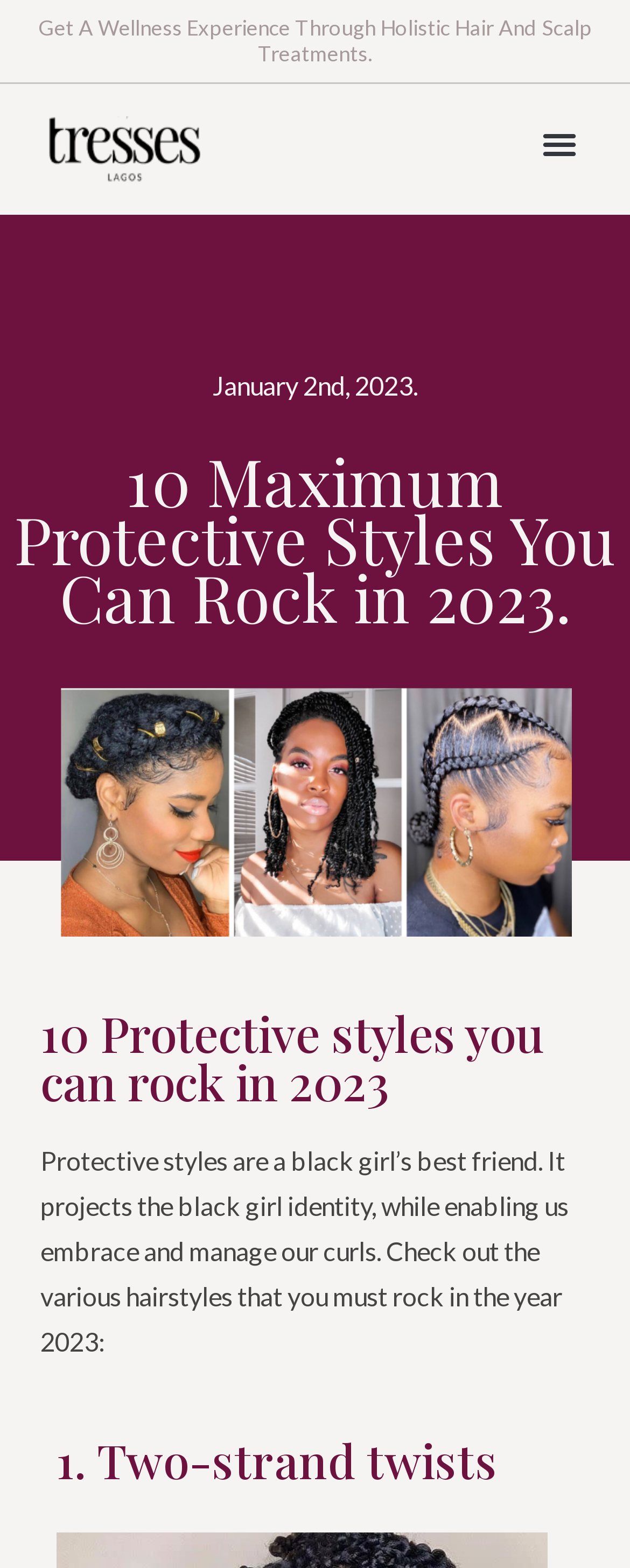Provide a short answer using a single word or phrase for the following question: 
Is the menu toggle button expanded?

No